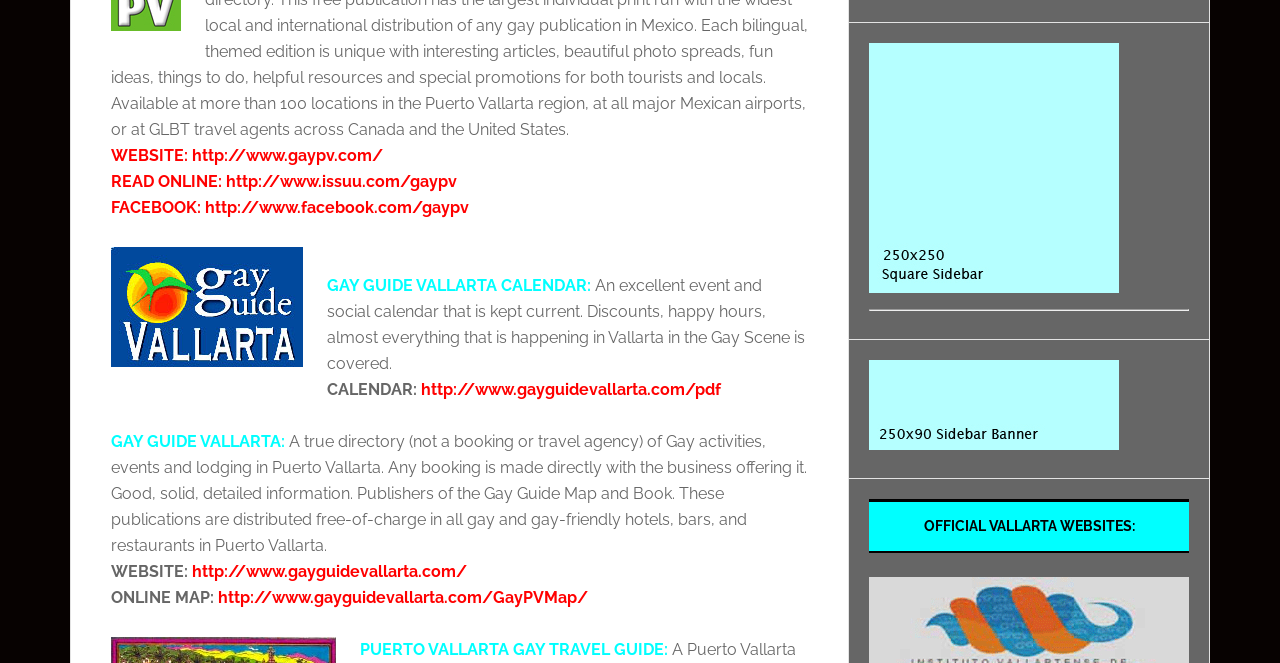What is the name of the online map?
Please use the image to provide a one-word or short phrase answer.

GayPVMap